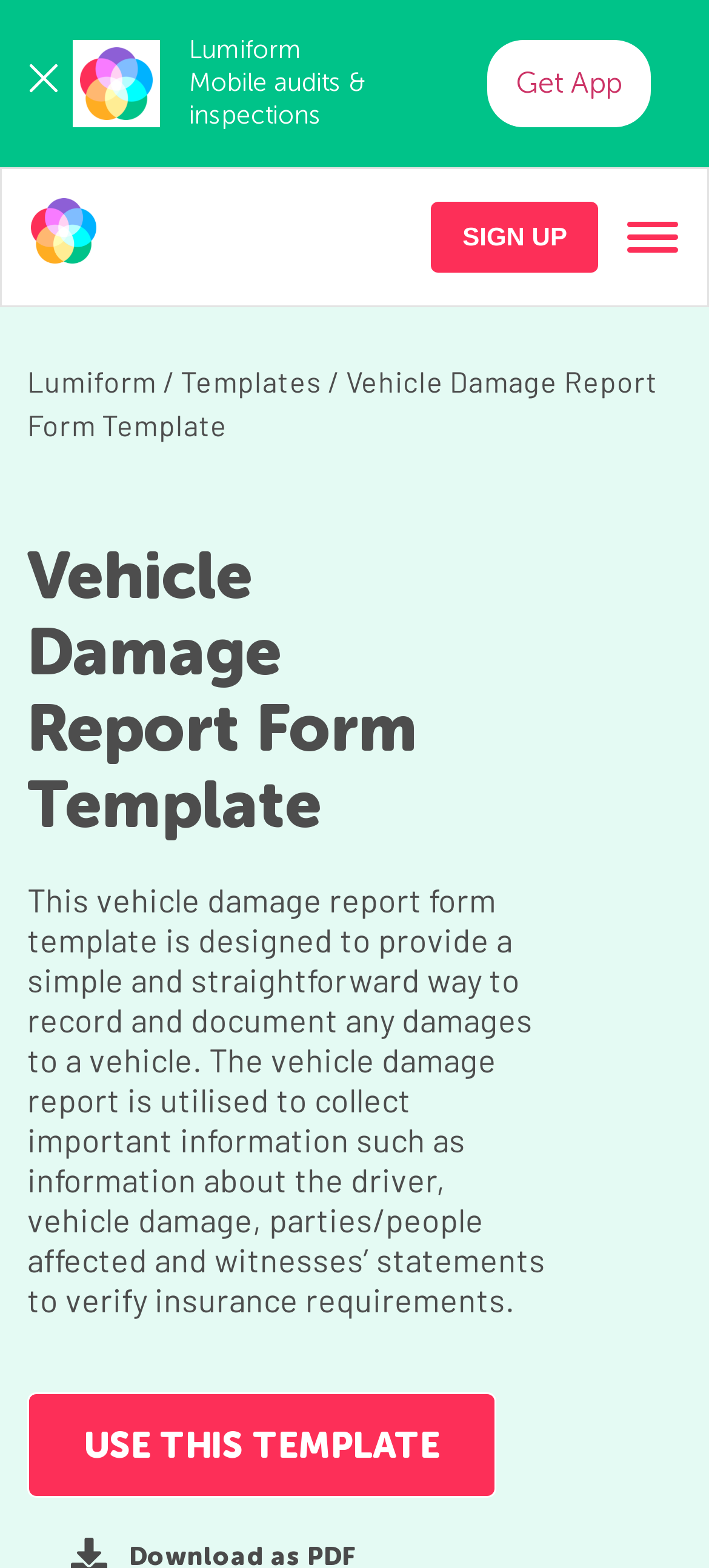From the screenshot, find the bounding box of the UI element matching this description: "parent_node: SIGN UP". Supply the bounding box coordinates in the form [left, top, right, bottom], each a float between 0 and 1.

[0.044, 0.126, 0.136, 0.176]